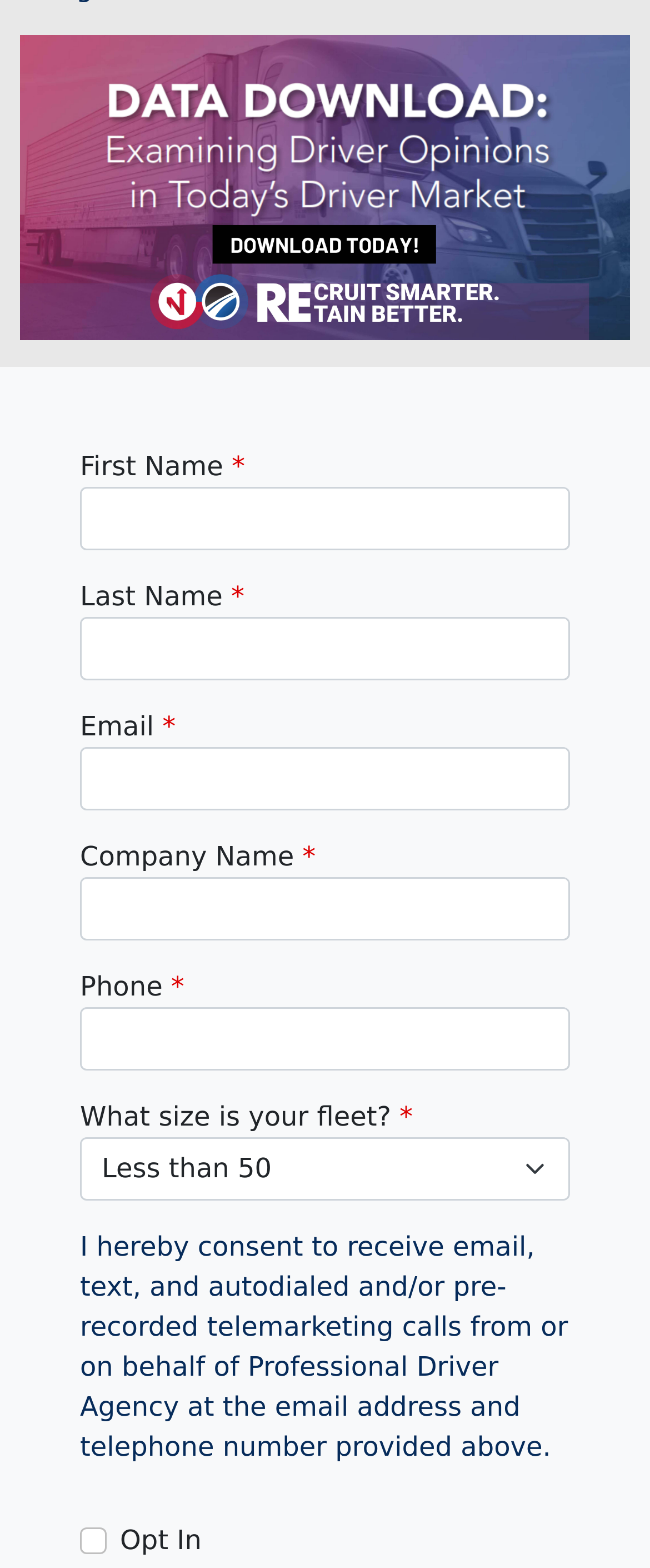Use a single word or phrase to answer this question: 
What is the first field to fill in the form?

First Name